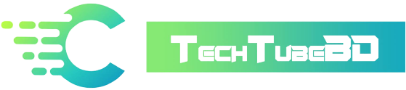Give a concise answer using only one word or phrase for this question:
What topics are addressed by the content of TechTubeBD?

Quantum computing and AI